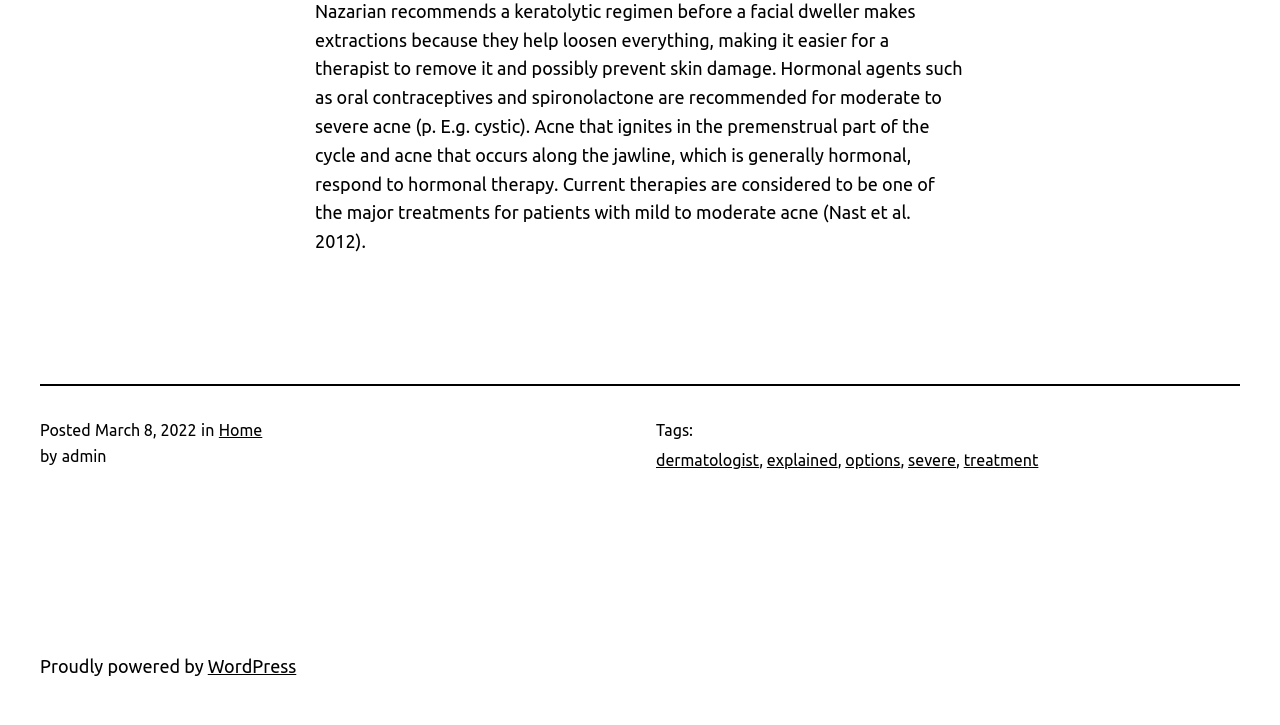What is the date of the posted article?
Please ensure your answer to the question is detailed and covers all necessary aspects.

I found the date of the posted article by looking at the text 'Posted' followed by a time element, which contains the text 'March 8, 2022'.